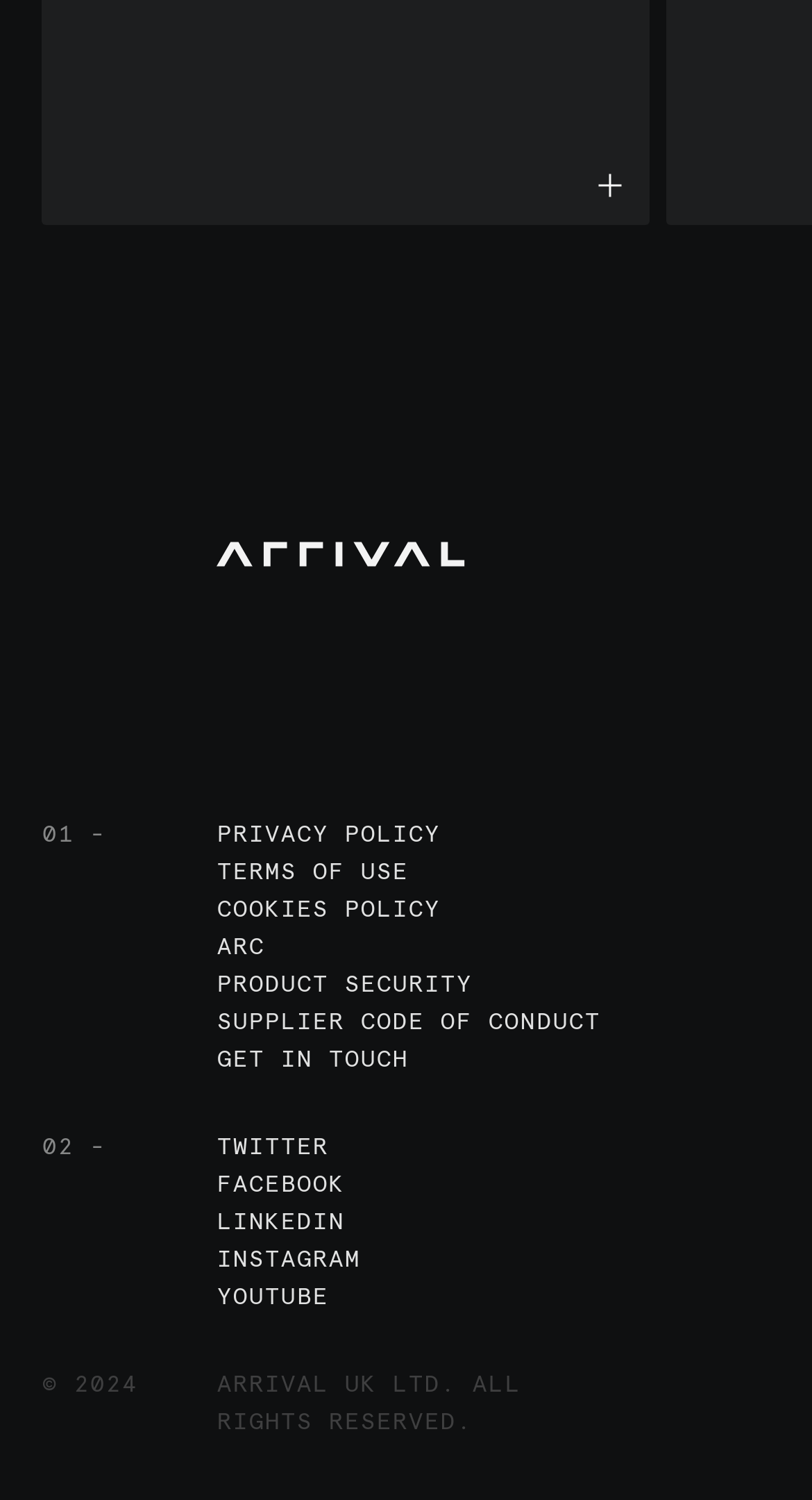Identify the bounding box coordinates of the region I need to click to complete this instruction: "follow the fifteenth link".

None